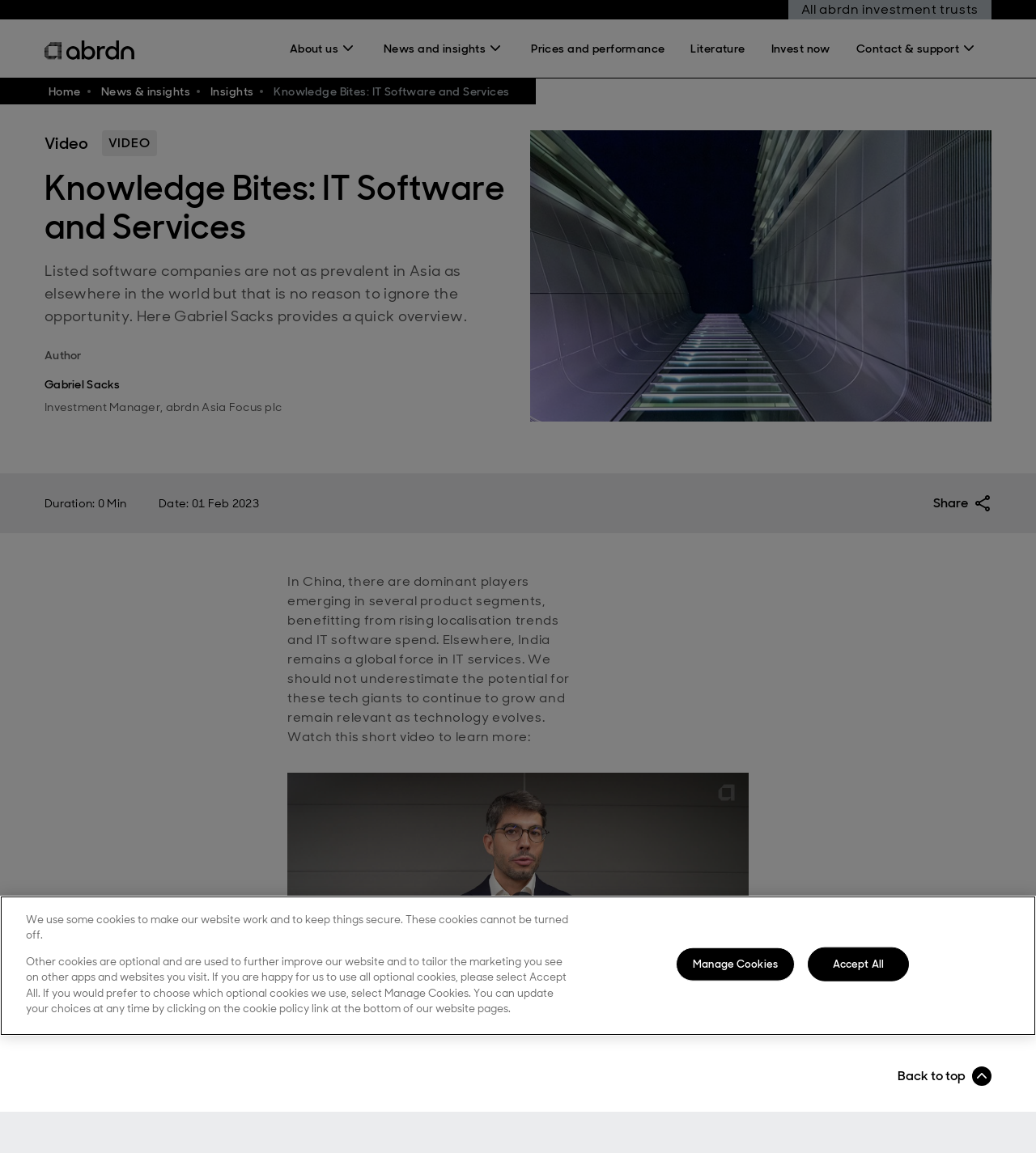Determine which piece of text is the heading of the webpage and provide it.

Knowledge Bites: IT Software and Services